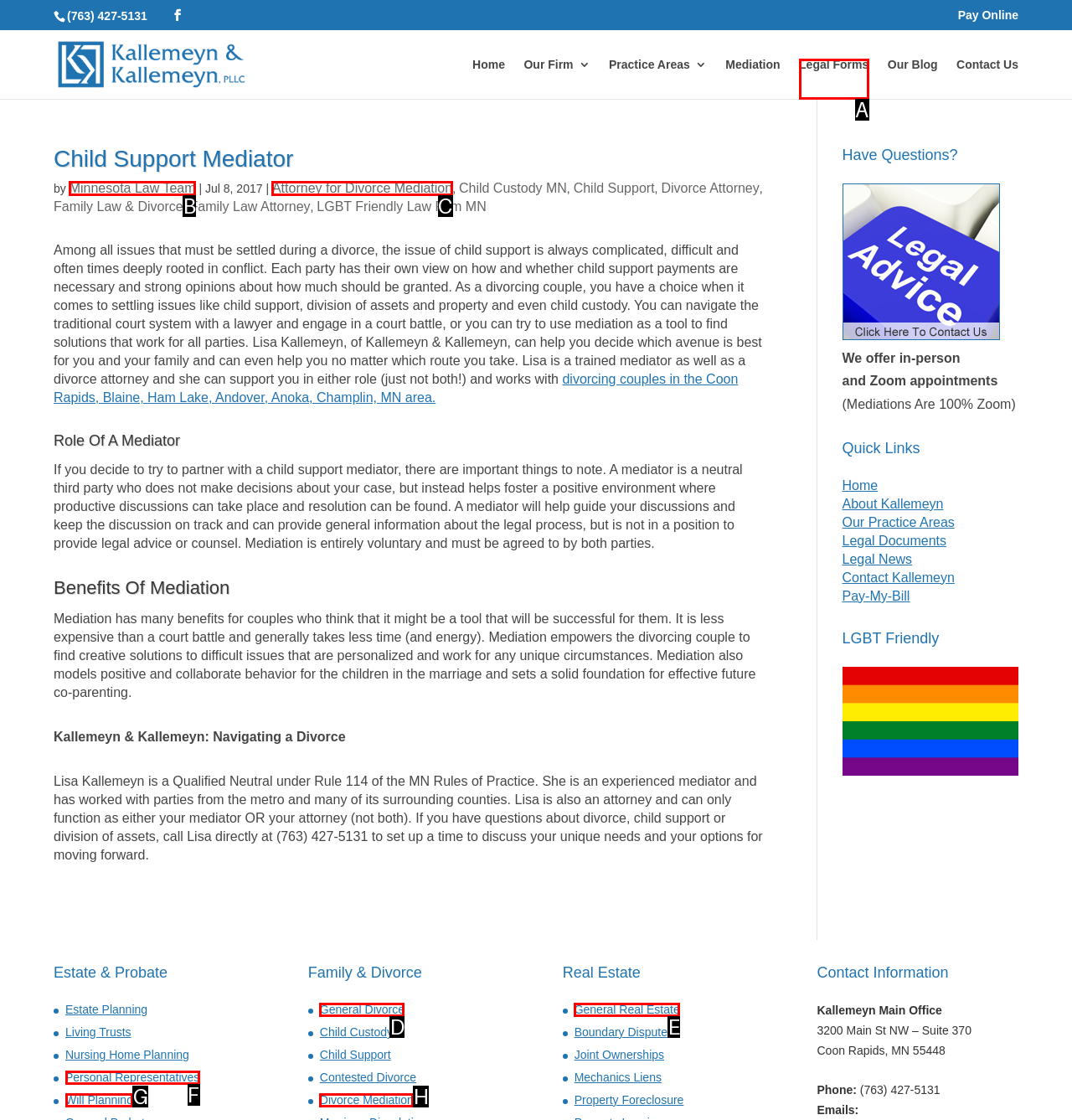Determine which option aligns with the description: Attorney for Divorce Mediation. Provide the letter of the chosen option directly.

C